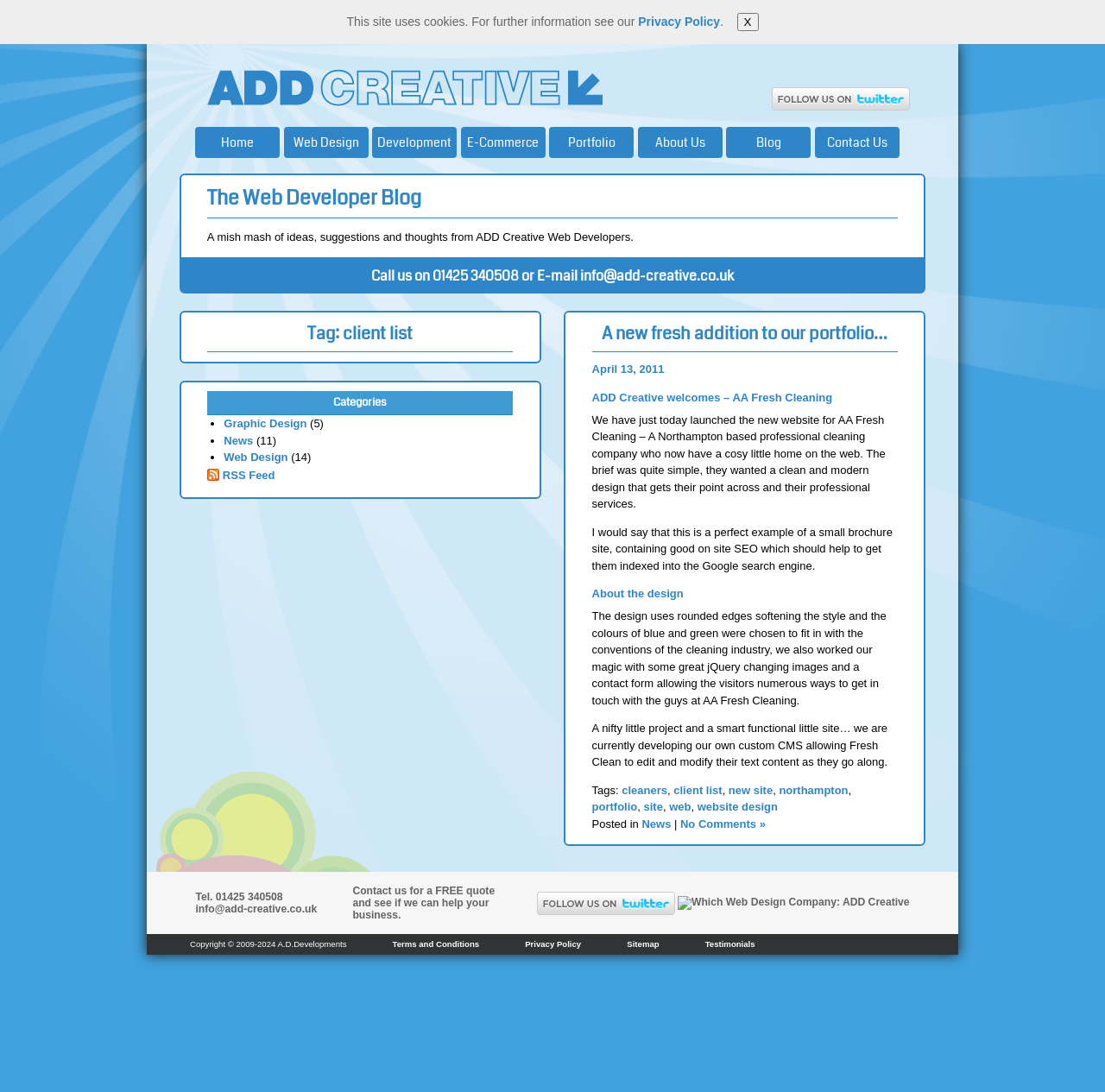Please provide a comprehensive answer to the question based on the screenshot: What is the phone number to call for a free quote?

I found the phone number '01425 340508' by looking at the link element with the text 'Call us on 01425 340508' which is located near the top of the webpage, suggesting that it is the phone number to call for a free quote.